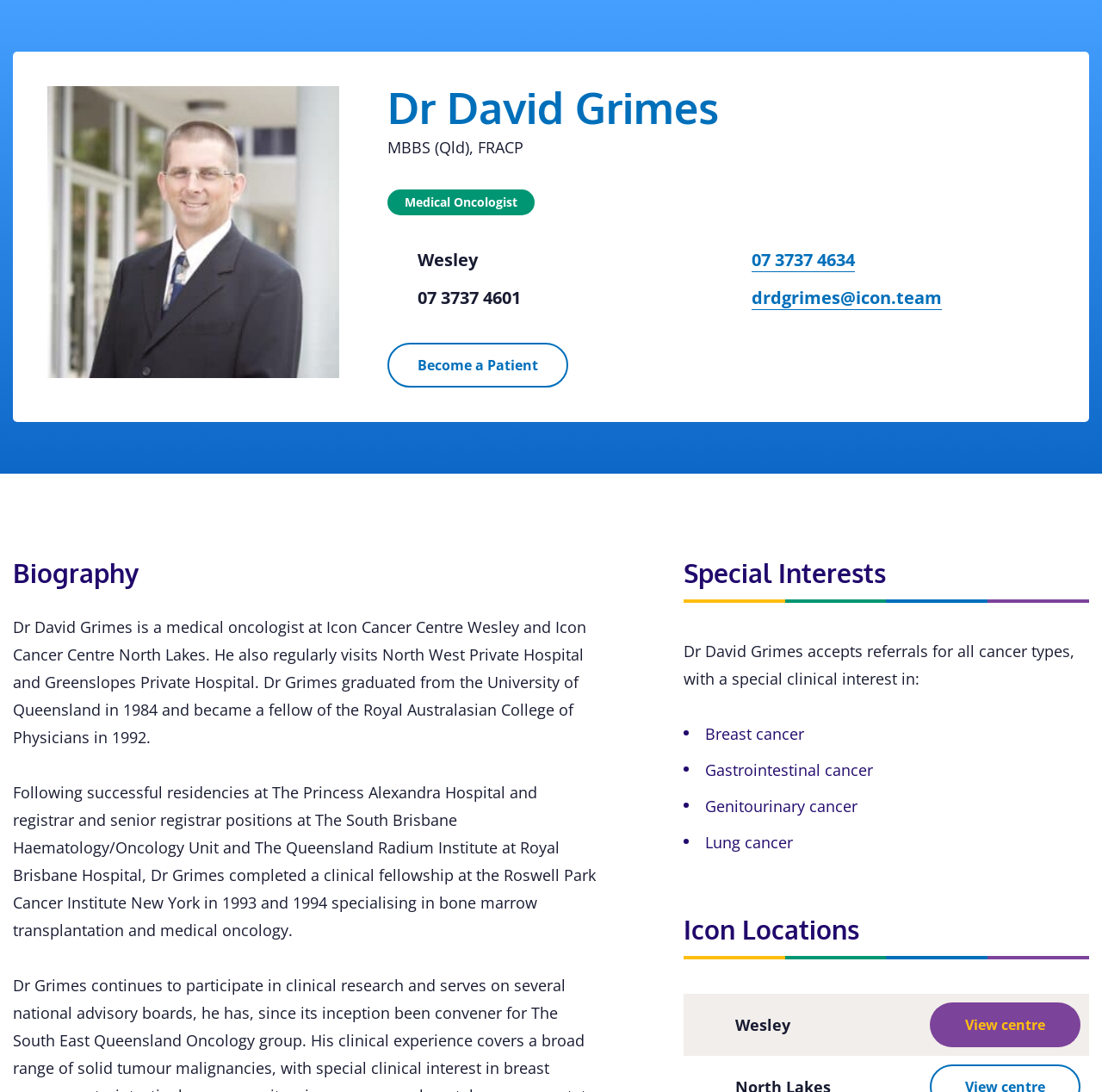Present a detailed account of what is displayed on the webpage.

This webpage is about Dr. David Grimes, a medical oncologist. At the top, there is a heading with his name, followed by his qualifications, "MBBS (Qld), FRACP" and "Medical Oncologist". Below this, there is a small image, likely a profile picture, and the name "Wesley" which might be a hospital or location. To the right of this, there is a phone number "07 3737 4634" and an email address "drdgrimes@icon.team".

Further down, there is a link to "Become a Patient" and a heading "Biography" which is followed by a paragraph of text describing Dr. Grimes' education, work experience, and medical specialties. Below this, there is another paragraph of text describing his clinical fellowship and medical interests.

To the right of the biography section, there is a heading "Special Interests" followed by a list of cancer types that Dr. Grimes has a special interest in, including breast cancer, gastrointestinal cancer, genitourinary cancer, and lung cancer.

At the bottom of the page, there is a heading "Icon Locations" with an image, likely a logo, and the name "Wesley" which is likely a hospital or location. There is also a link to "View centre" which might provide more information about this location.